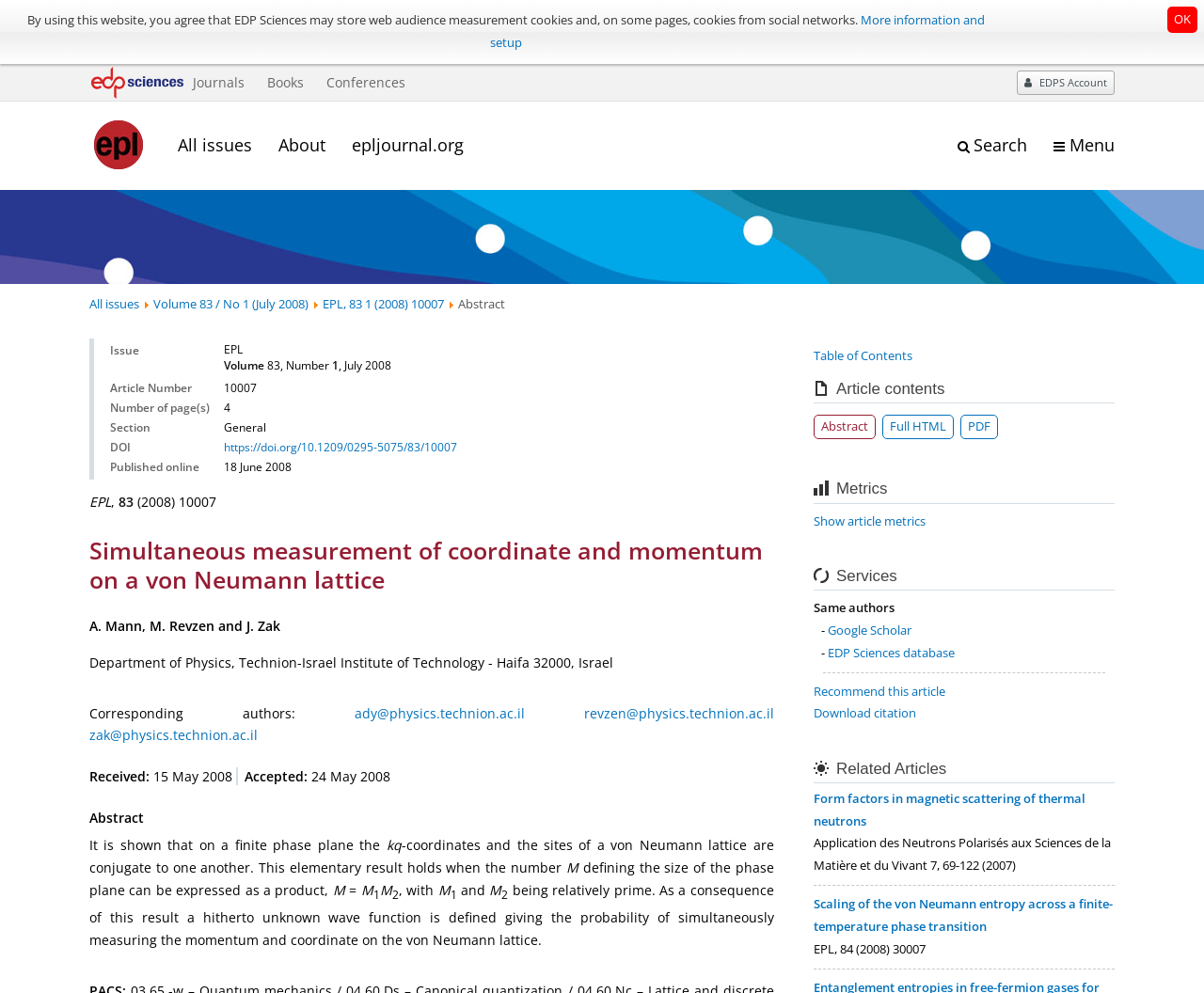Identify the bounding box coordinates of the area you need to click to perform the following instruction: "Check the published online date of the article".

[0.186, 0.462, 0.38, 0.48]